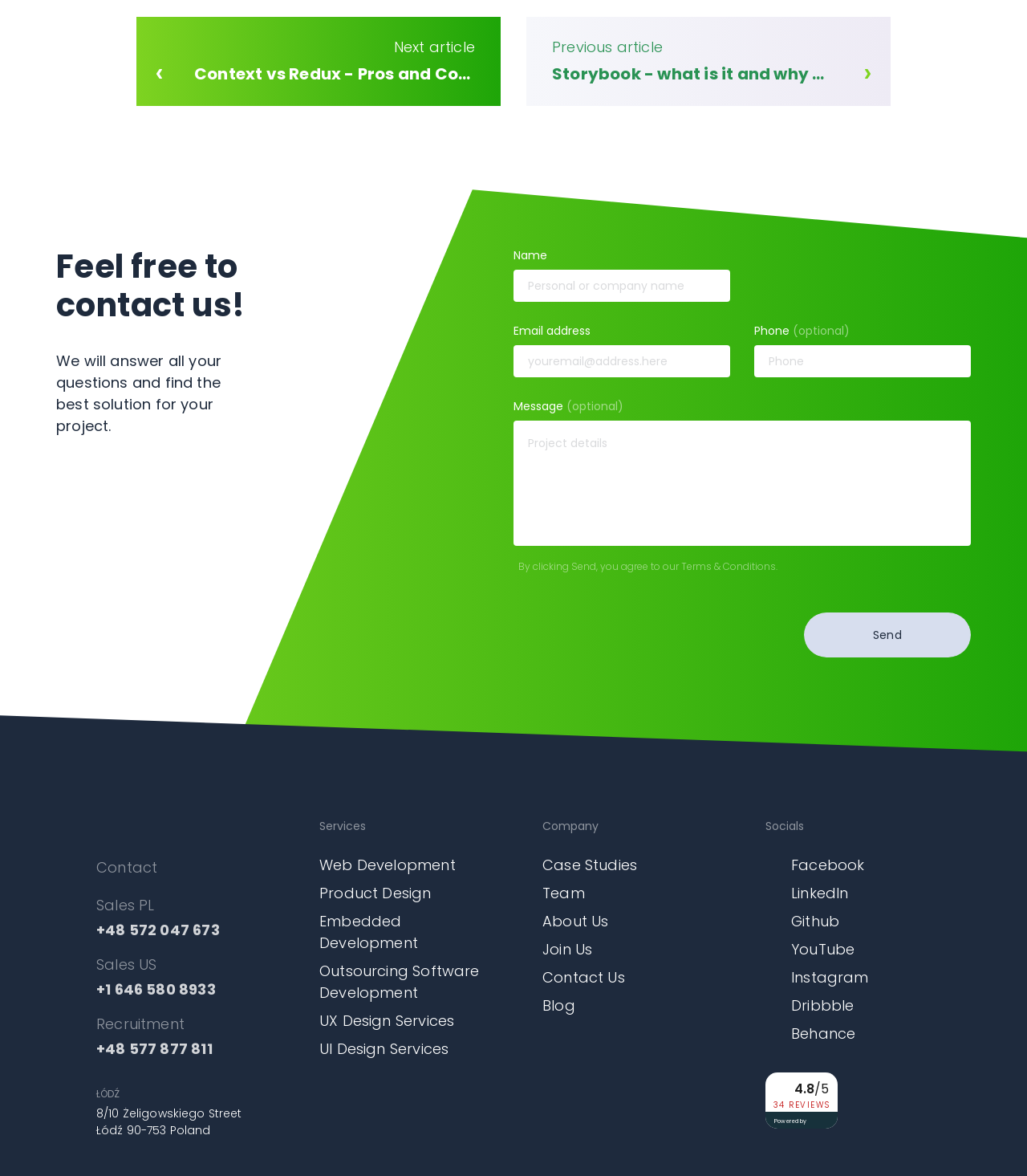What services does the company offer?
Please provide a detailed and comprehensive answer to the question.

The webpage has a section titled 'Services' which lists several services offered by the company, including Web Development, Product Design, Embedded Development, Outsourcing Software Development, UX Design Services, and UI Design Services.